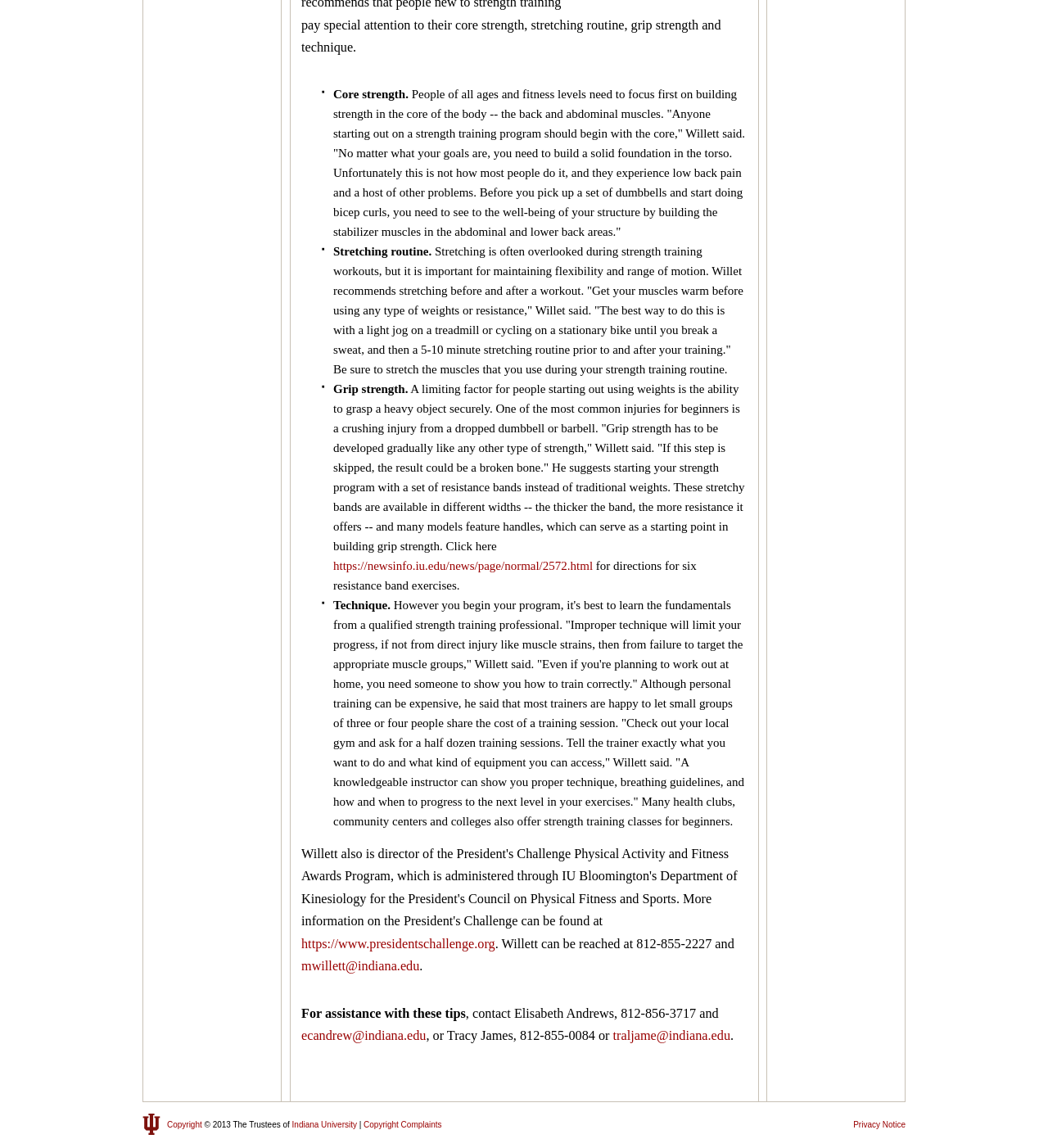Please specify the bounding box coordinates of the clickable section necessary to execute the following command: "Visit the website for directions on six resistance band exercises".

[0.318, 0.487, 0.566, 0.498]